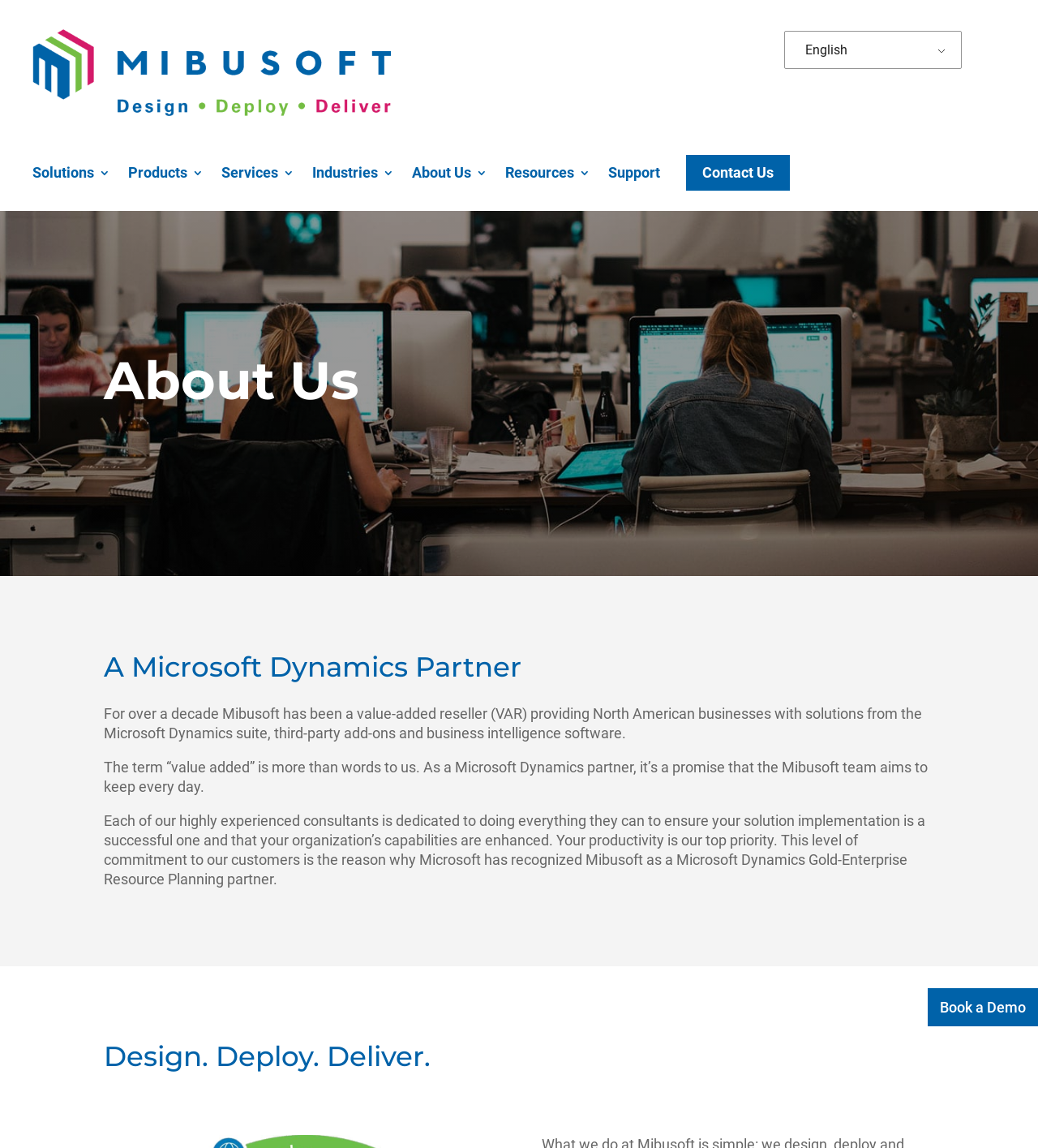What is the company's top priority?
Look at the image and answer with only one word or phrase.

Productivity